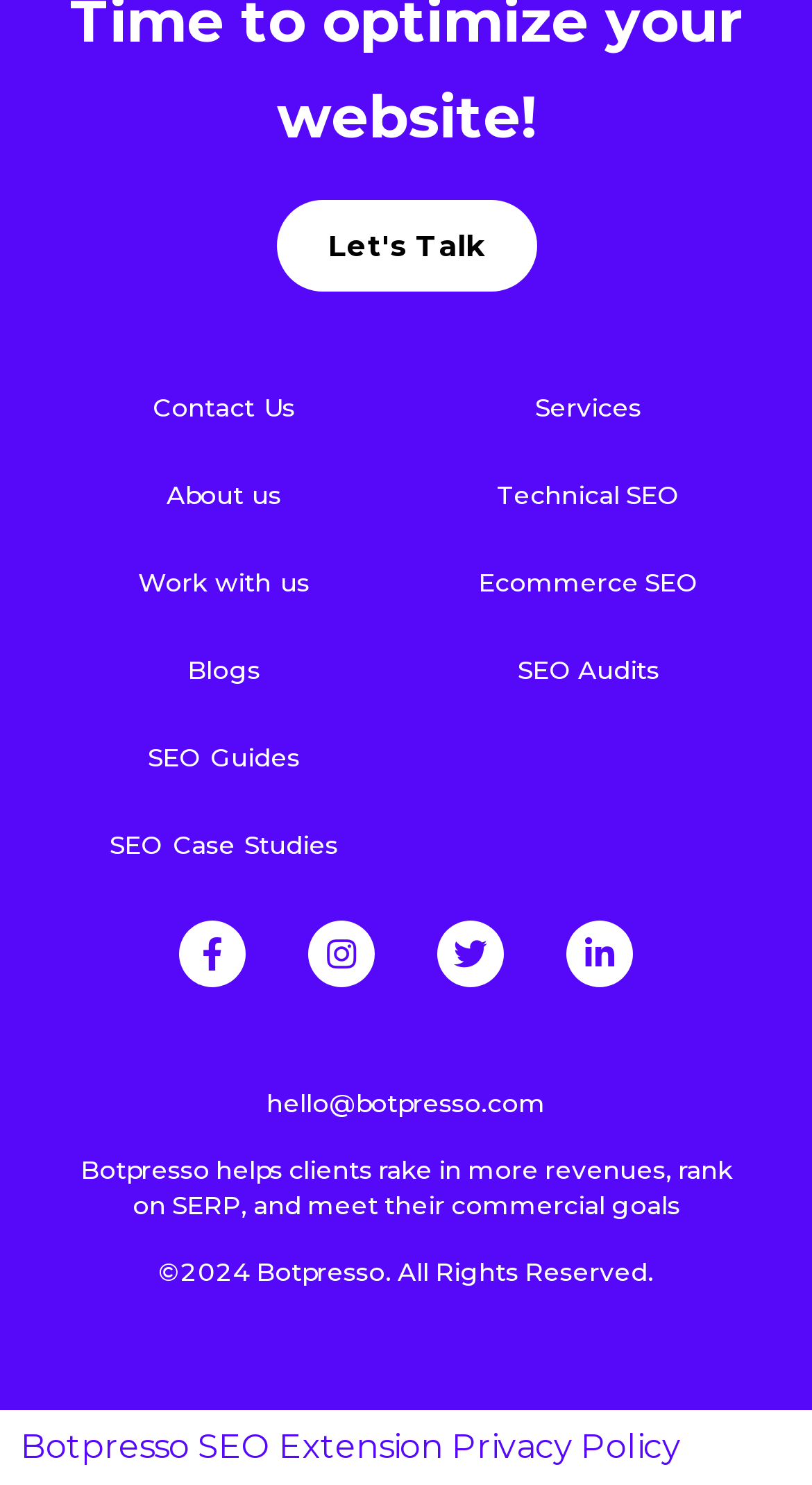For the following element description, predict the bounding box coordinates in the format (top-left x, top-left y, bottom-right x, bottom-right y). All values should be floating point numbers between 0 and 1. Description: Let's Talk

[0.34, 0.134, 0.66, 0.196]